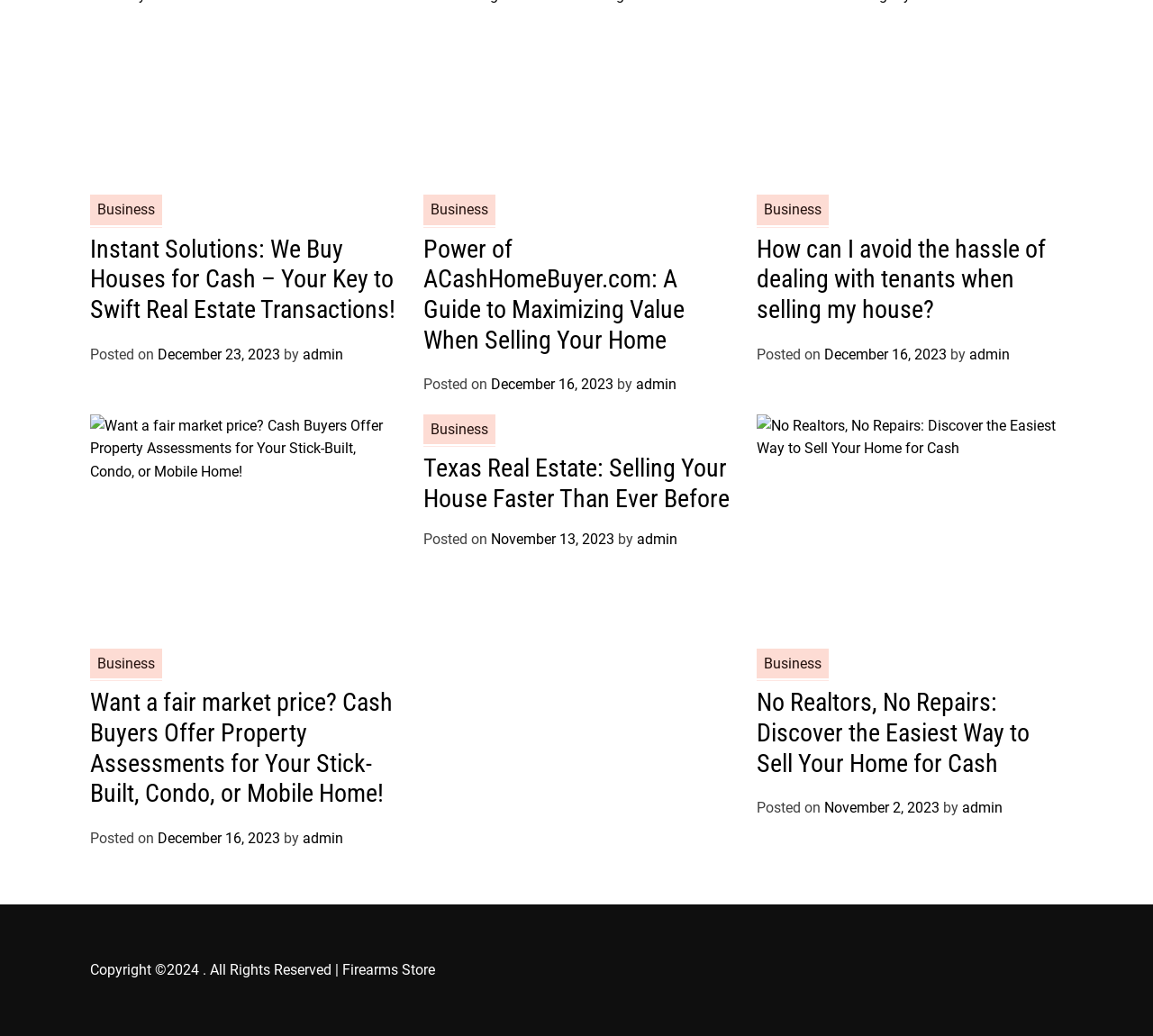Who is the author of the articles on this webpage?
Give a one-word or short phrase answer based on the image.

admin